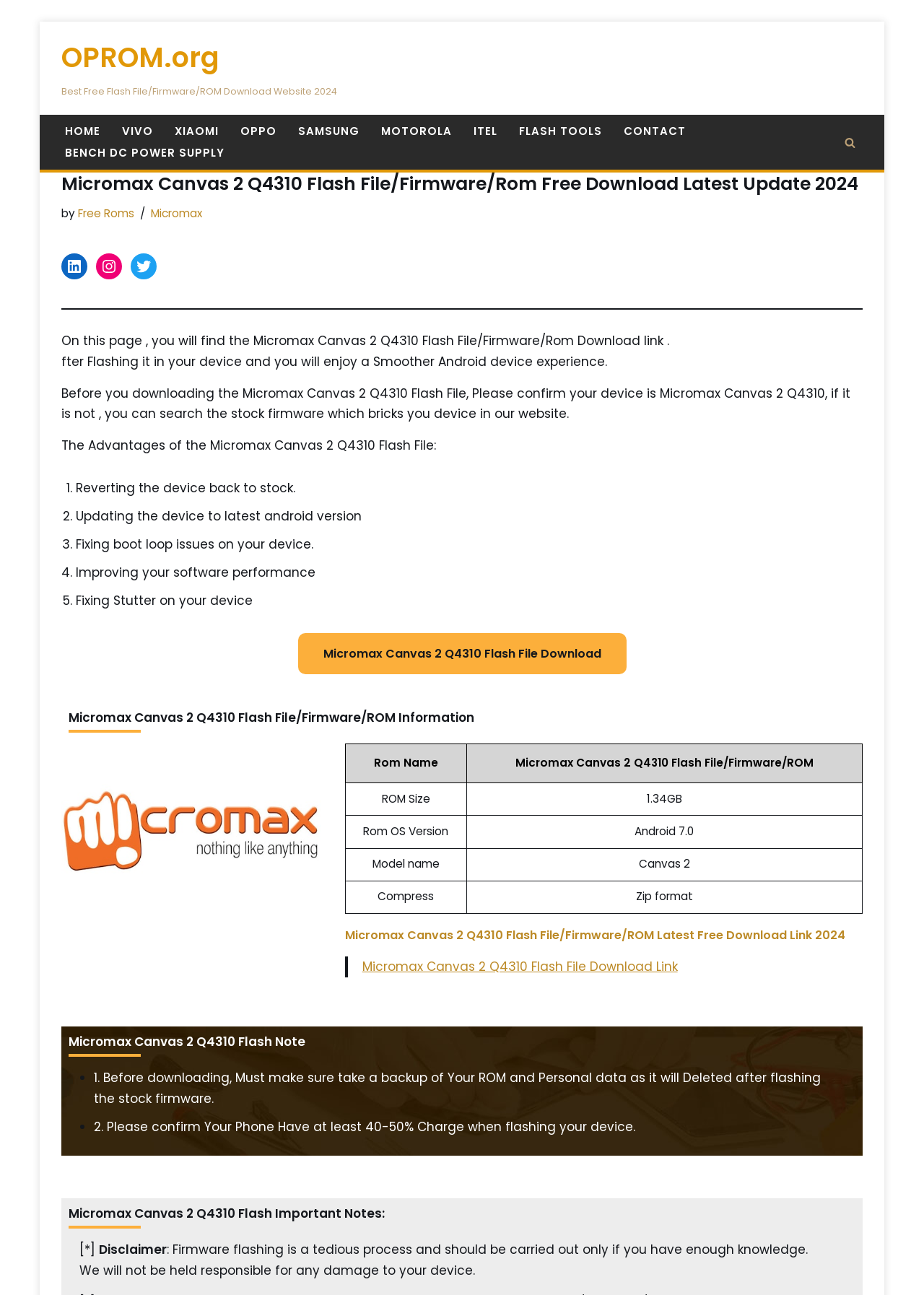What is the purpose of flashing the device?
Look at the screenshot and give a one-word or phrase answer.

To enjoy a smoother Android experience